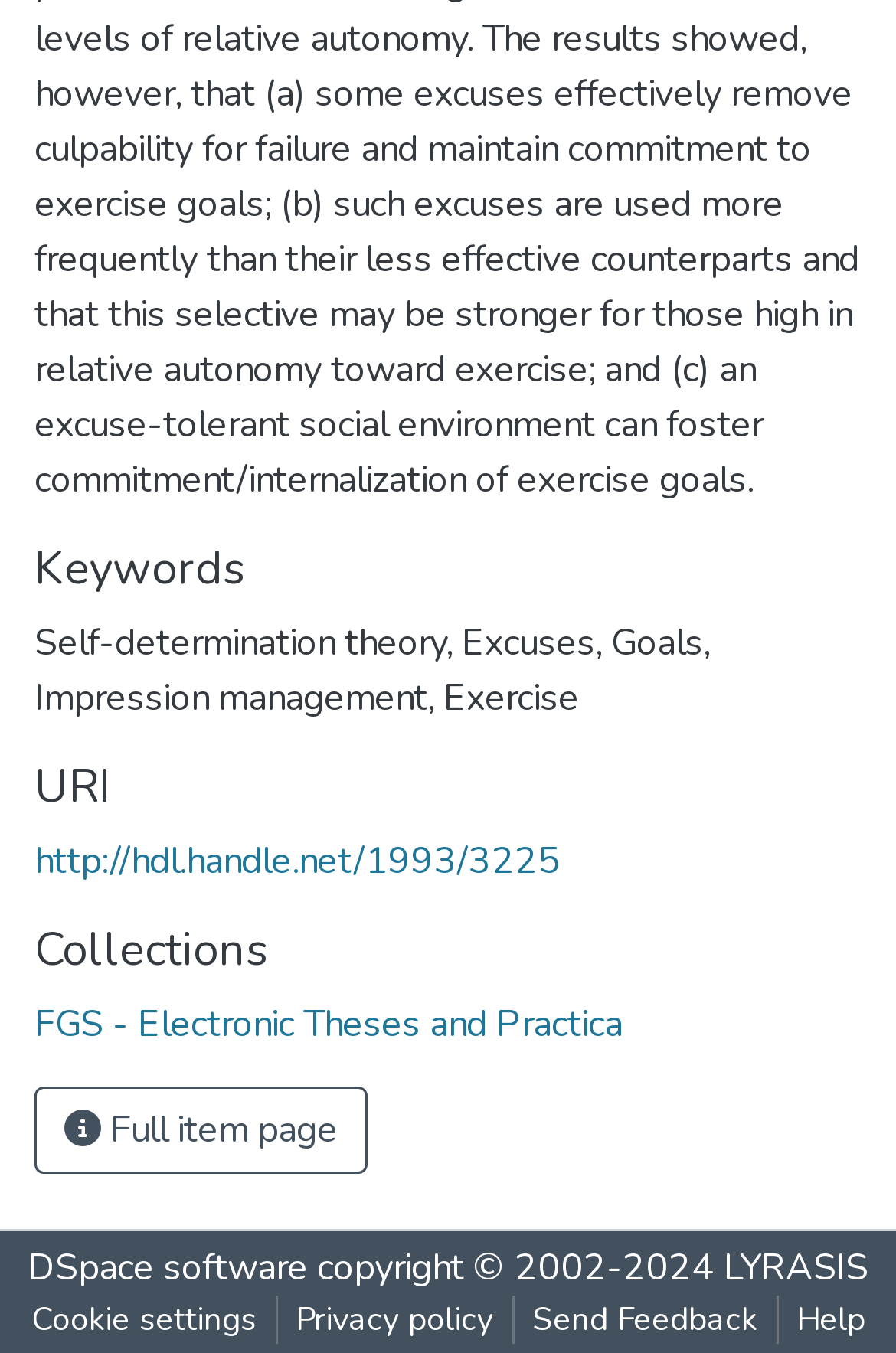Please specify the bounding box coordinates of the region to click in order to perform the following instruction: "Visit the URI".

[0.038, 0.618, 0.626, 0.655]